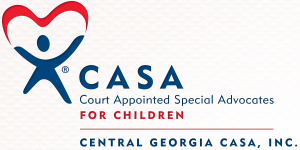Give an in-depth description of the image.

The image features the logo of Central Georgia CASA (Court Appointed Special Advocates for Children), which is visually represented by a stylized figure in blue, symbolizing support and advocacy. Above this figure, a red heart shape conveys a message of care and compassion. The text clearly identifies the organization as "CASA" with the full name "Court Appointed Special Advocates for Children" prominently displayed, reinforcing its mission to advocate for children in the legal system. The lower section of the logo includes the name "CENTRAL GEORGIA CASA, INC." indicating its regional focus within the broader CASA network, dedicated to improving the lives of children involved with dependency court proceedings.